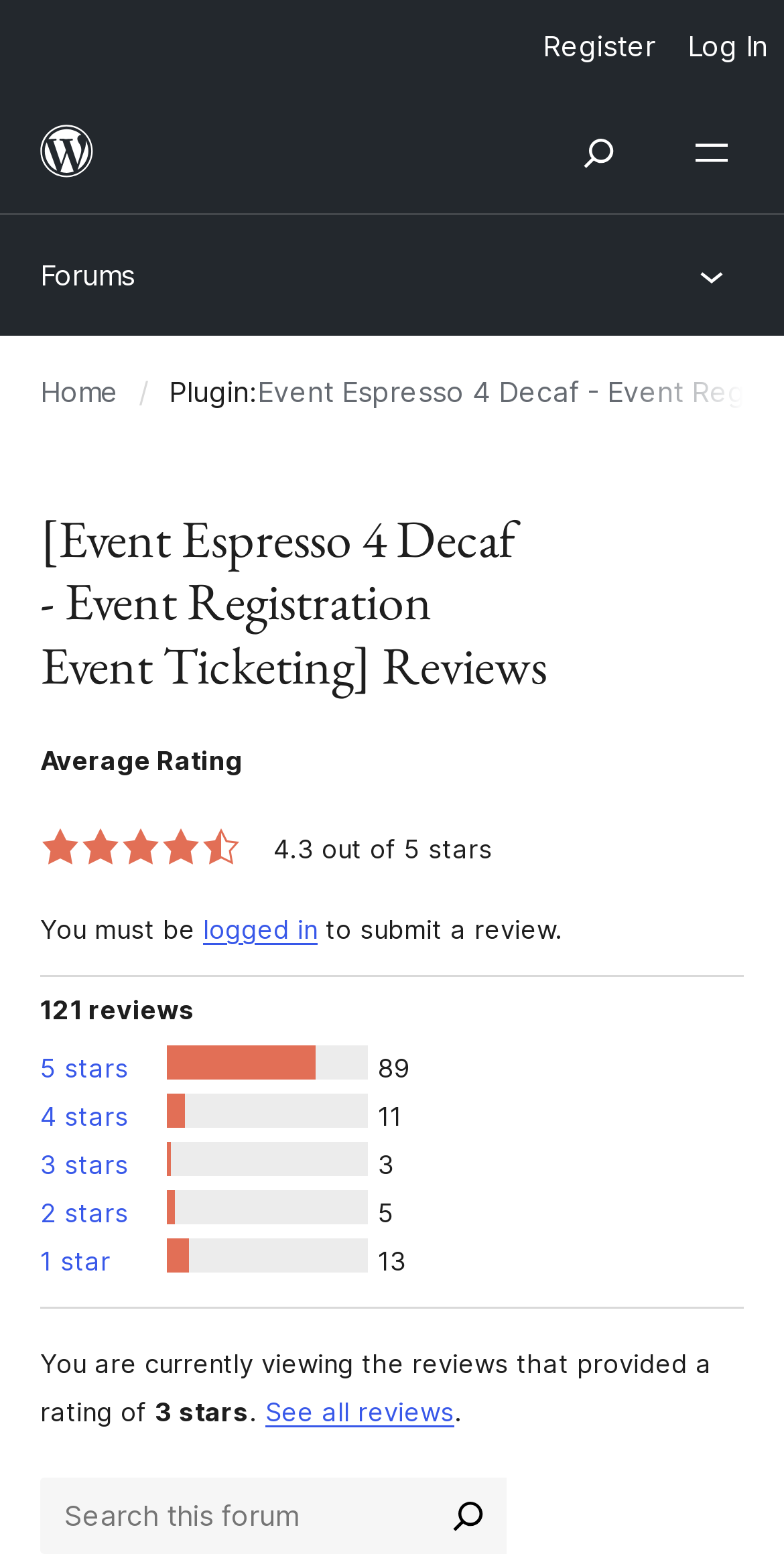Please specify the bounding box coordinates of the clickable region necessary for completing the following instruction: "Open menu". The coordinates must consist of four float numbers between 0 and 1, i.e., [left, top, right, bottom].

[0.836, 0.059, 1.0, 0.137]